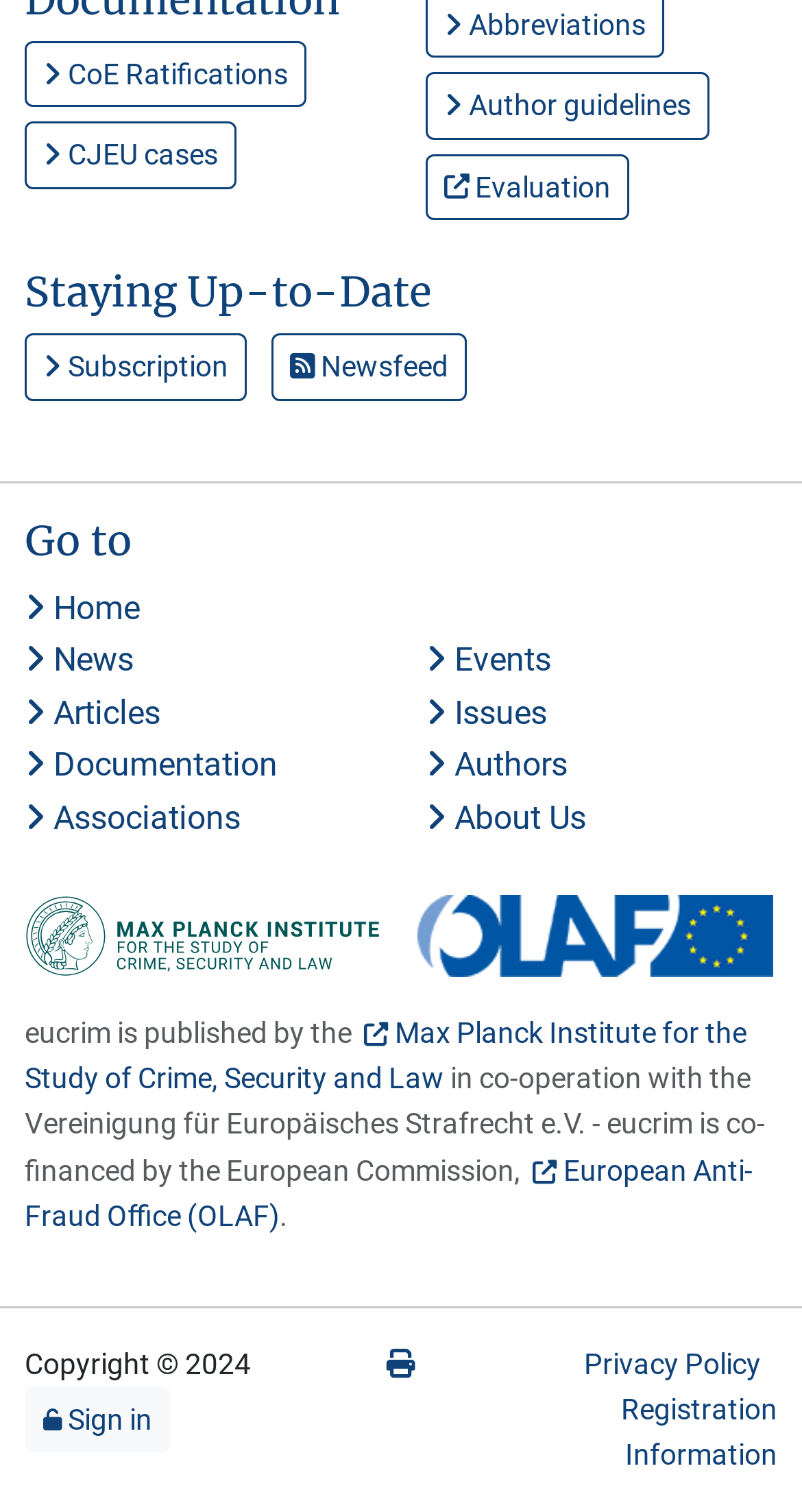Determine the bounding box coordinates of the region that needs to be clicked to achieve the task: "Check privacy policy".

None